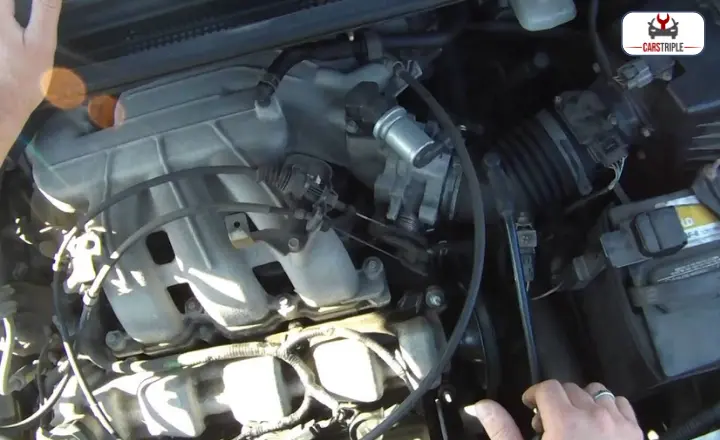Please reply with a single word or brief phrase to the question: 
What is the purpose of the hand reaching towards the engine?

Maintenance or inspection